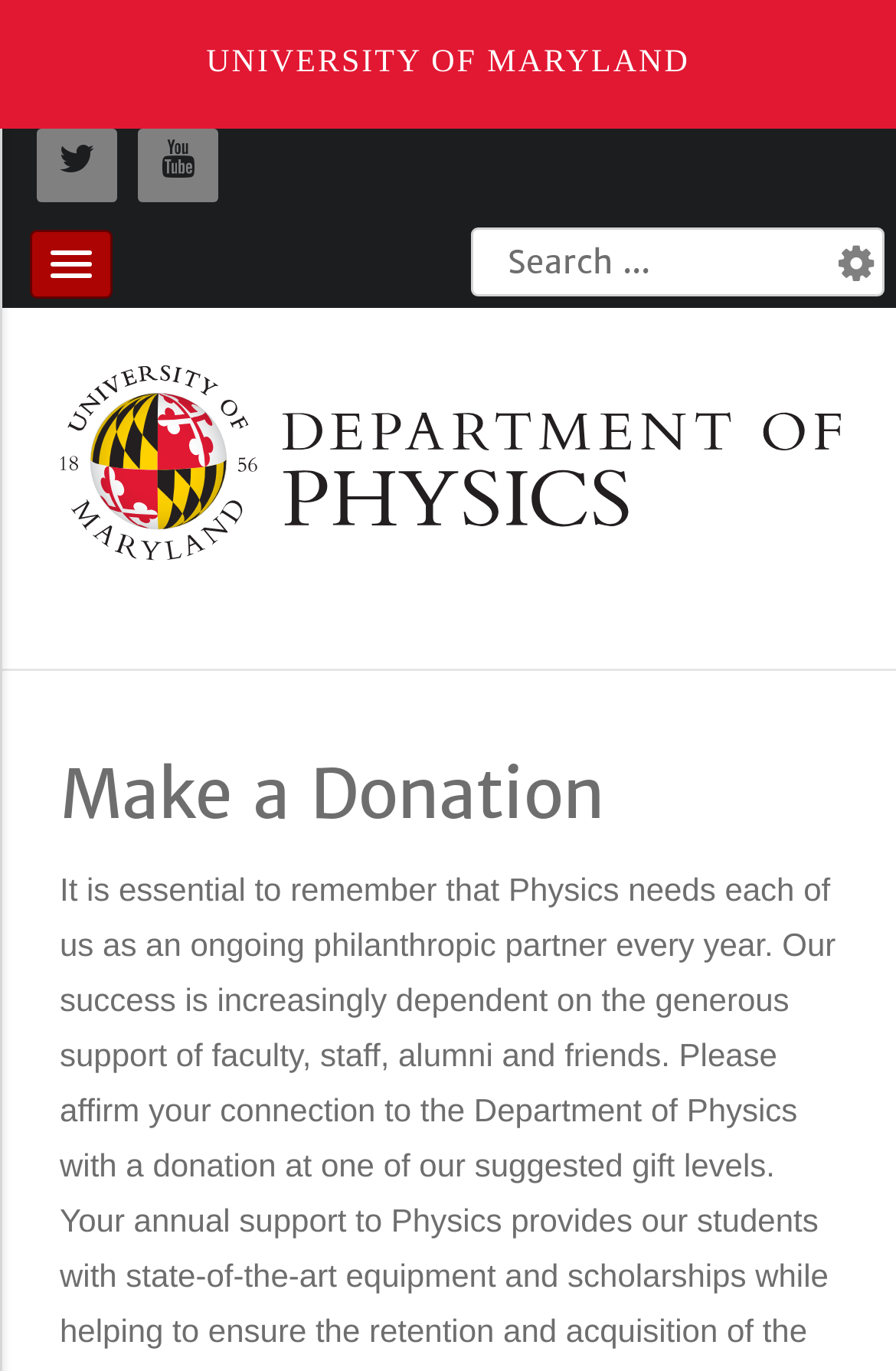Answer the following query with a single word or phrase:
How many social media links are there?

2